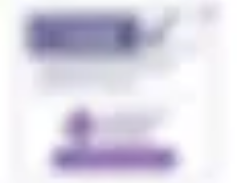What is the purpose of the CNHC Quality Mark?
Please provide a single word or phrase as the answer based on the screenshot.

To ensure quality therapeutic support